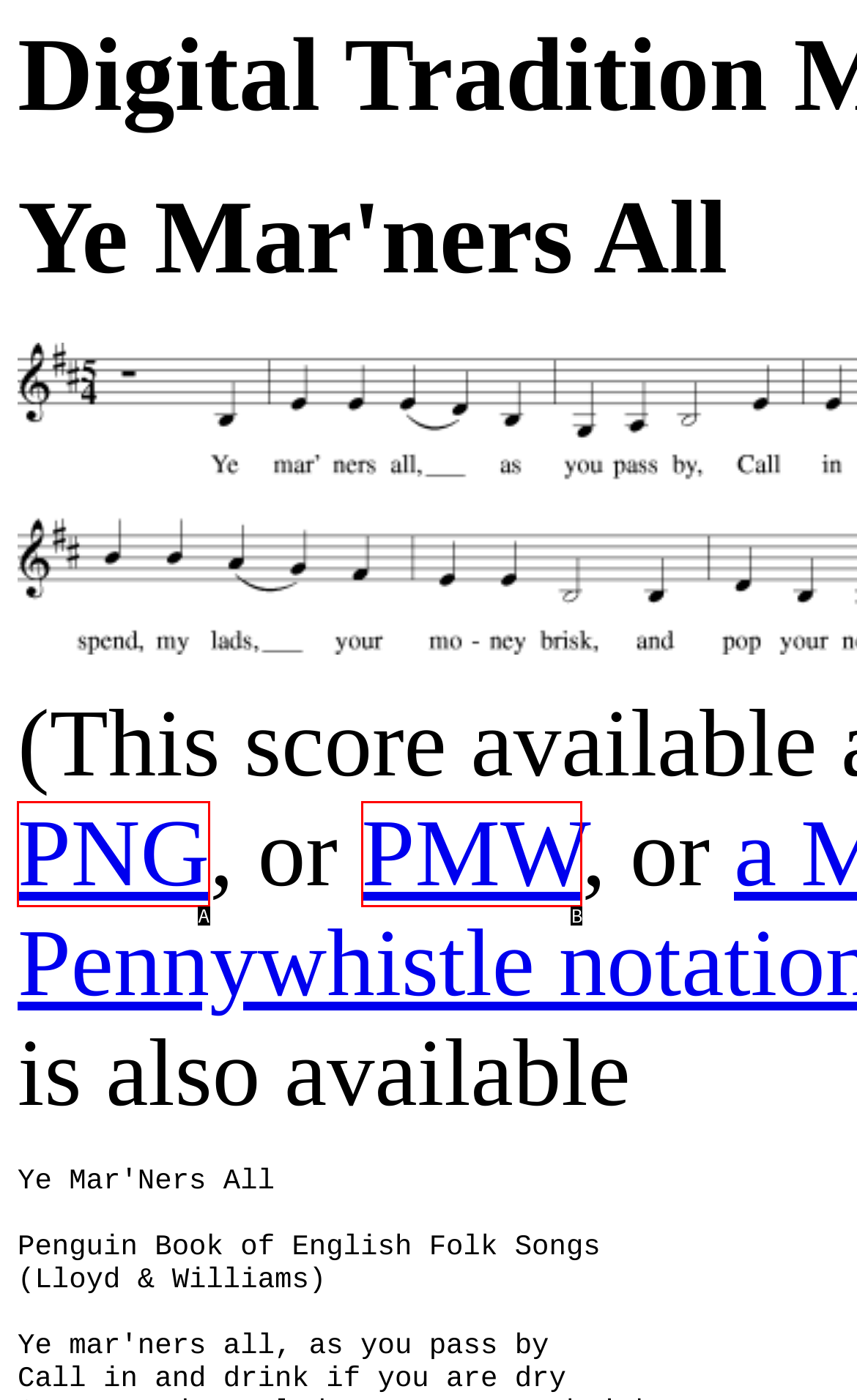Choose the HTML element that aligns with the description: PMW. Indicate your choice by stating the letter.

B